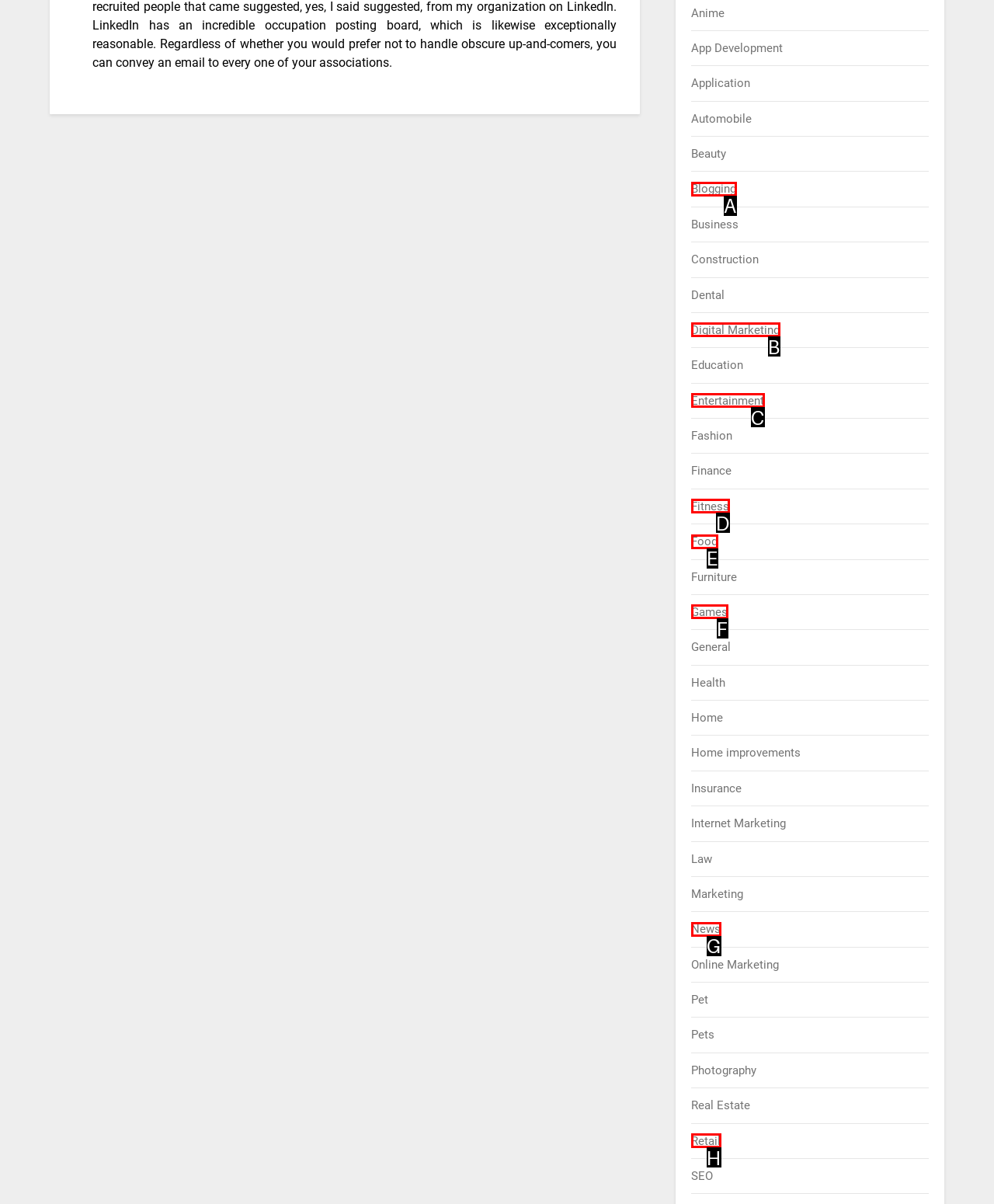Match the element description to one of the options: News
Respond with the corresponding option's letter.

G